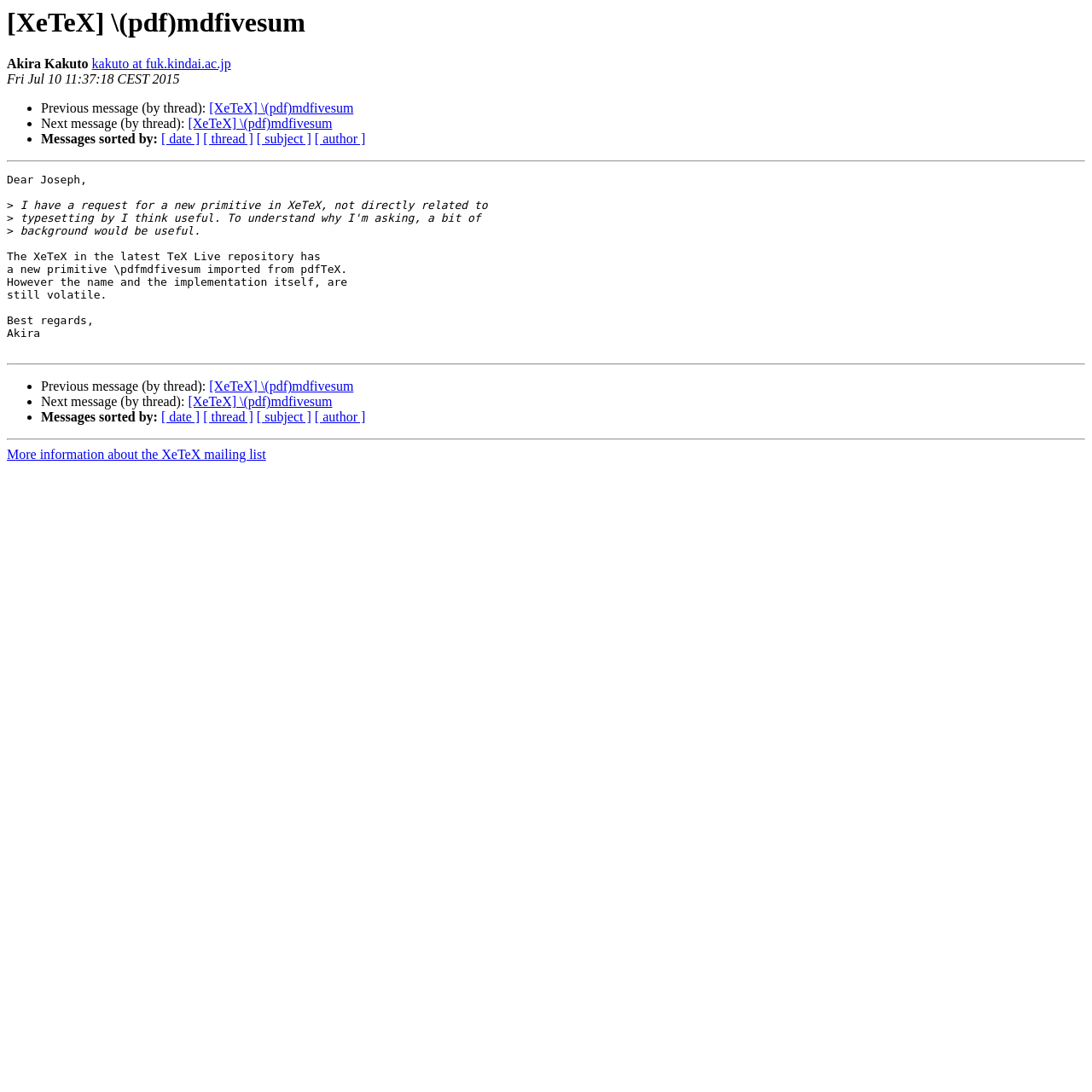Determine the bounding box coordinates for the clickable element to execute this instruction: "View previous message". Provide the coordinates as four float numbers between 0 and 1, i.e., [left, top, right, bottom].

[0.192, 0.093, 0.324, 0.106]